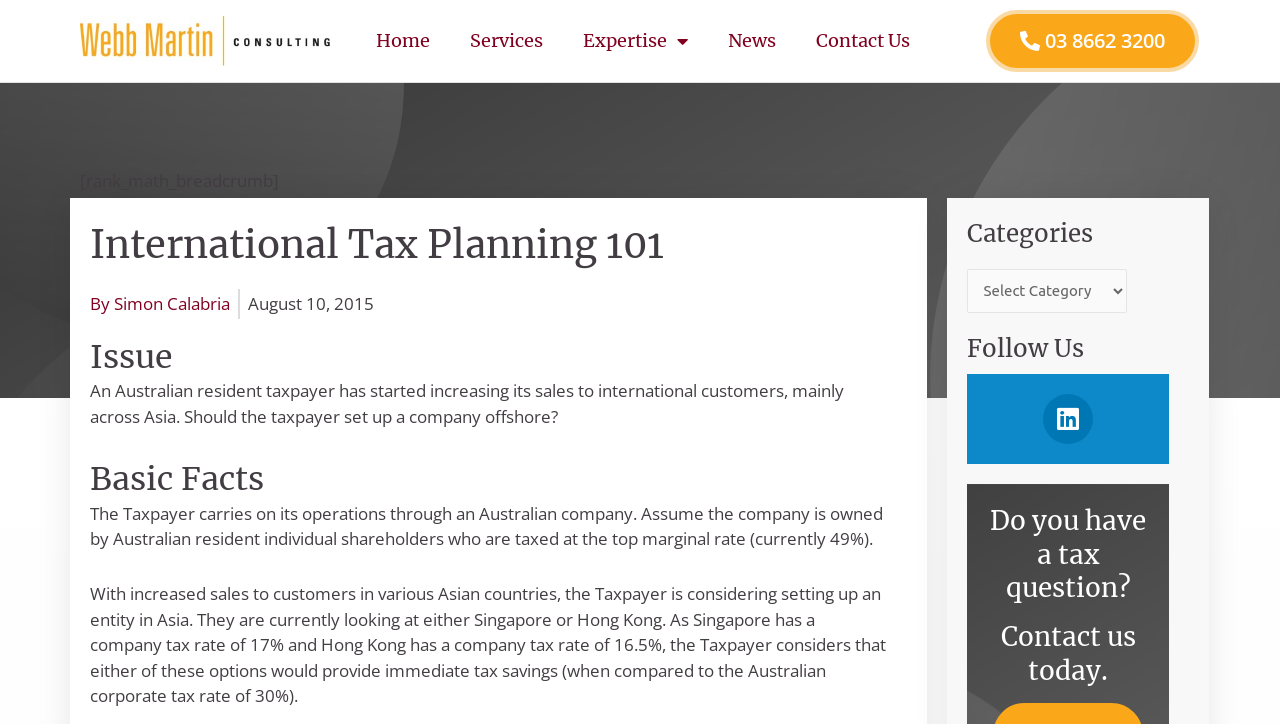Who wrote the article 'International Tax Planning 101'?
Give a detailed and exhaustive answer to the question.

The answer can be found below the main heading 'International Tax Planning 101', where it is mentioned 'By Simon Calabria'.